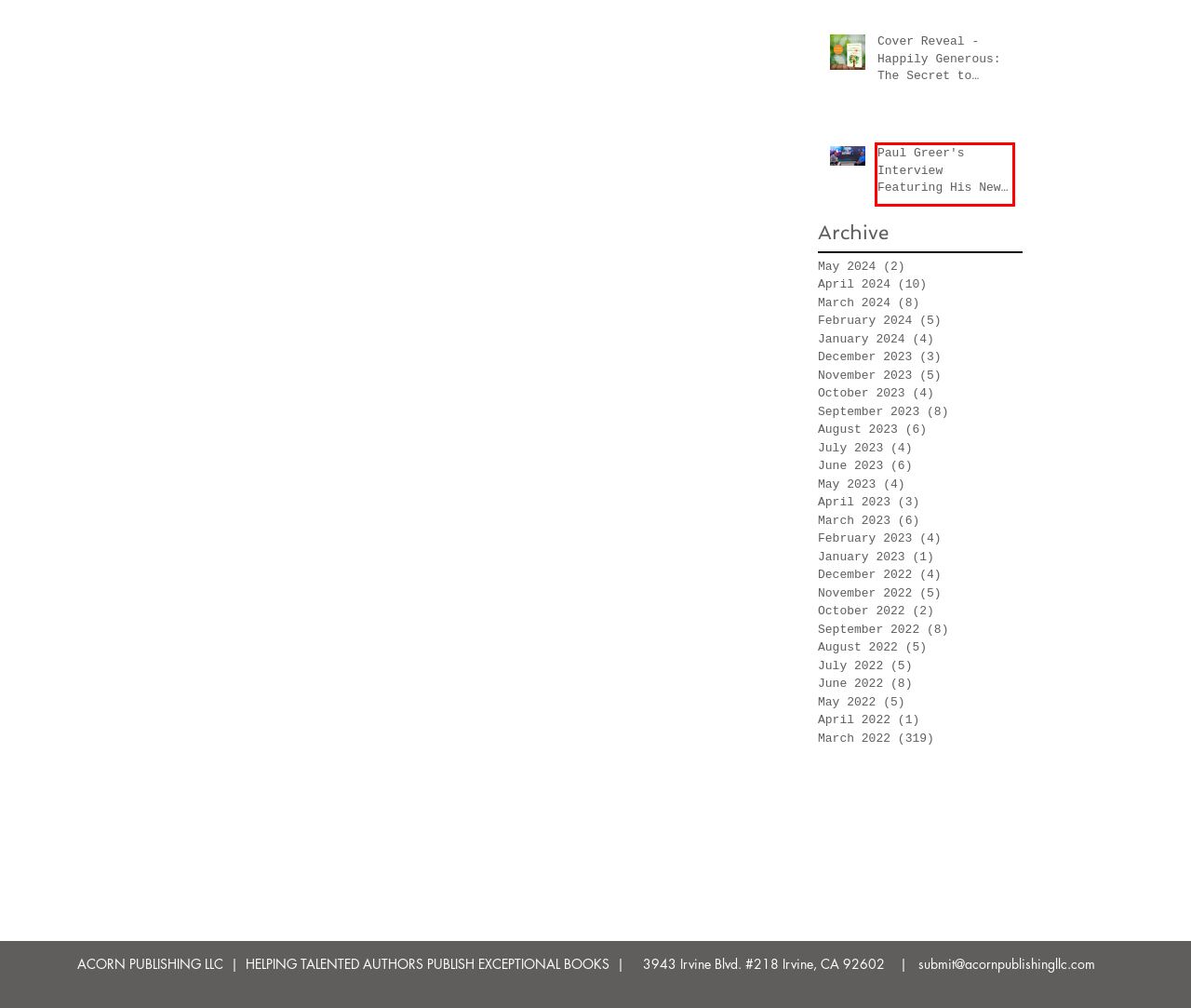Look at the screenshot of a webpage where a red bounding box surrounds a UI element. Your task is to select the best-matching webpage description for the new webpage after you click the element within the bounding box. The available options are:
A. December - 2022
B. Cover Reveal - Happily Generous: The Secret to Living a Priceless Life
C. October - 2022
D. May - 2022
E. August - 2022
F. Paul Greer's Interview Featuring His New Book "Going The Distance"
G. May - 2024
H. March - 2023

F